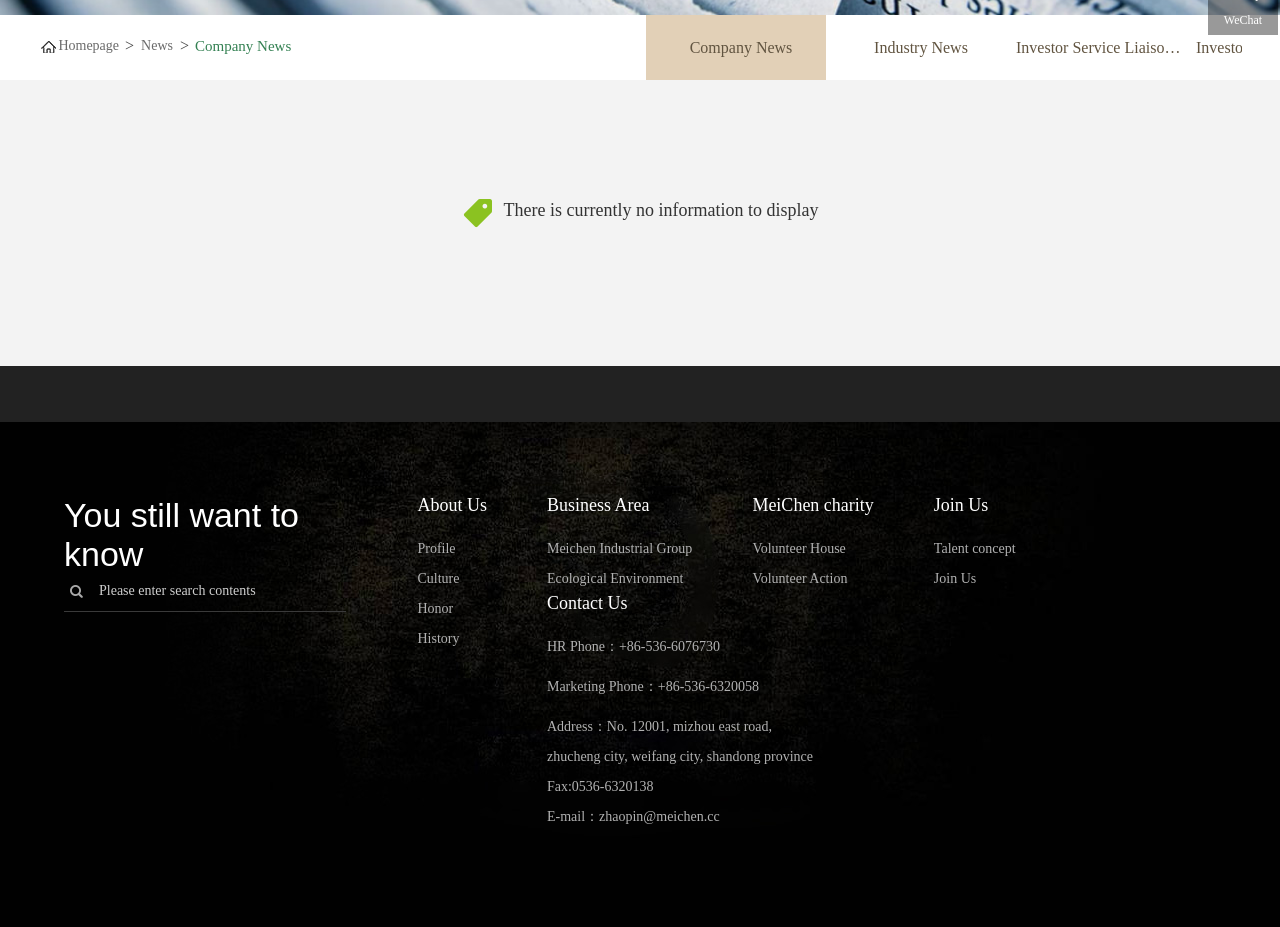Using the webpage screenshot, find the UI element described by History. Provide the bounding box coordinates in the format (top-left x, top-left y, bottom-right x, bottom-right y), ensuring all values are floating point numbers between 0 and 1.

[0.326, 0.68, 0.359, 0.697]